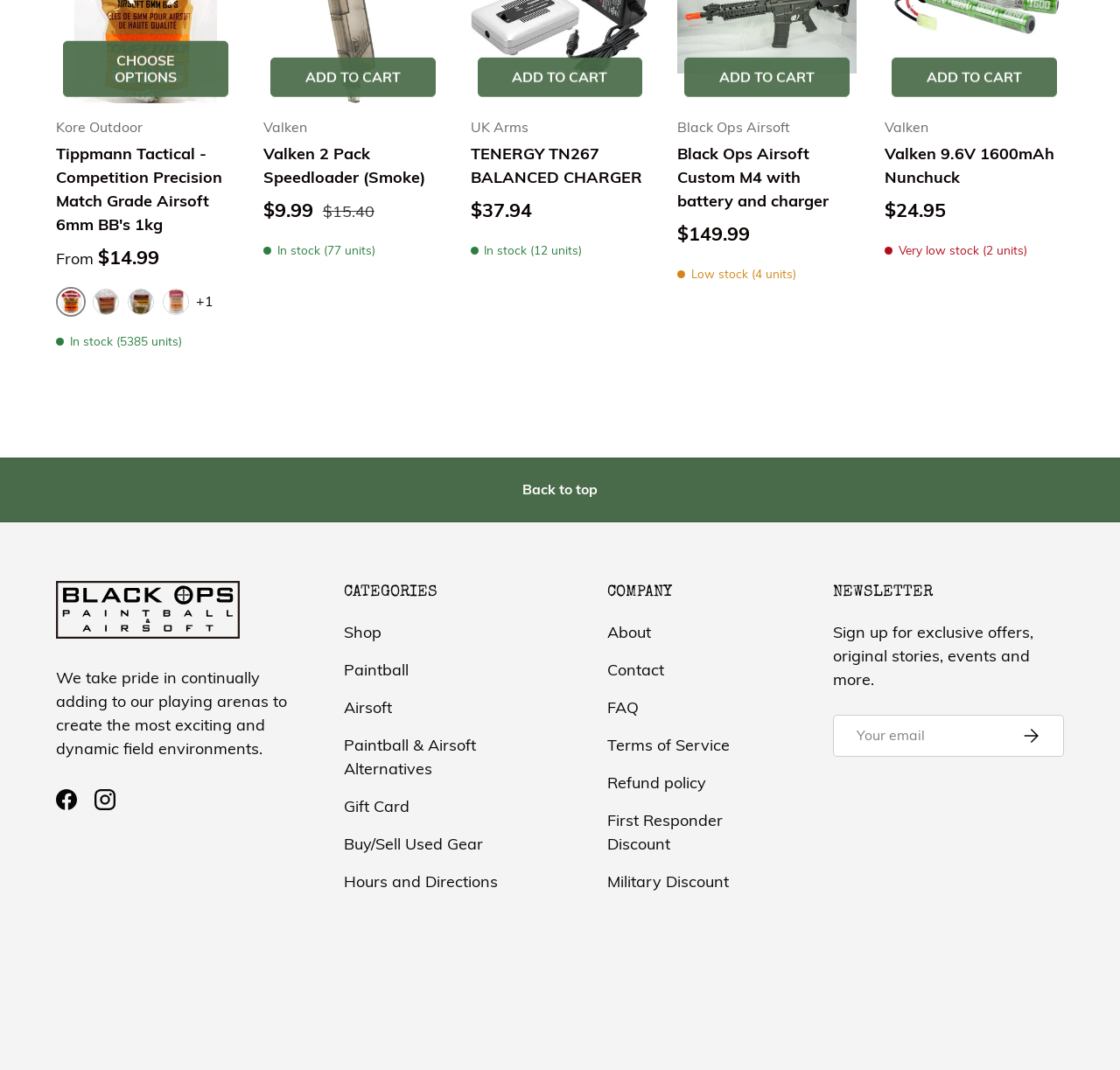Look at the image and answer the question in detail:
How many units of the Valken 2 Pack Speedloader are in stock?

I found the answer by looking at the StaticText 'In stock (77 units)' which is located near the link text 'Valken 2 Pack Speedloader (Smoke)', indicating that there are 77 units of the Valken 2 Pack Speedloader in stock.